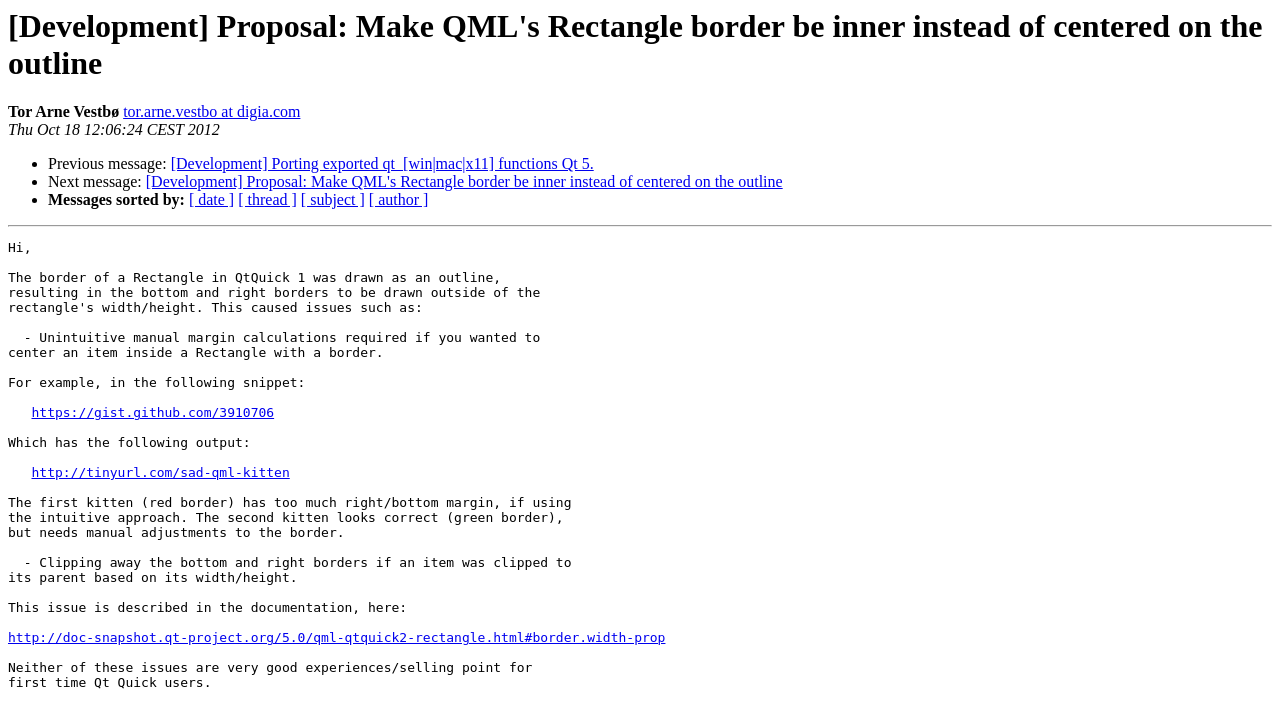Identify the bounding box for the described UI element. Provide the coordinates in (top-left x, top-left y, bottom-right x, bottom-right y) format with values ranging from 0 to 1: http://tinyurl.com/sad-qml-kitten

[0.025, 0.663, 0.226, 0.684]